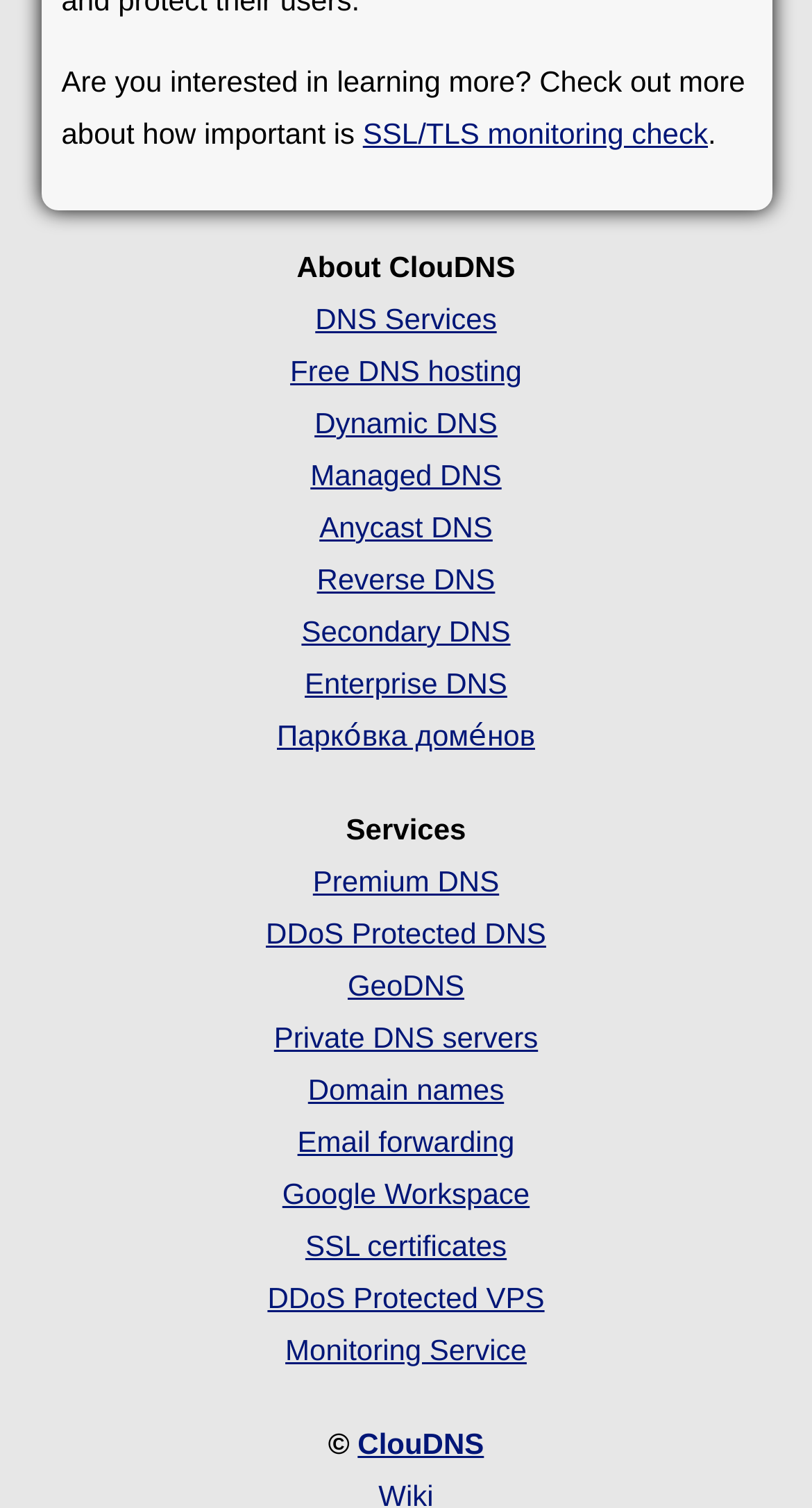Locate the bounding box coordinates of the clickable region necessary to complete the following instruction: "Check out DNS Services". Provide the coordinates in the format of four float numbers between 0 and 1, i.e., [left, top, right, bottom].

[0.388, 0.2, 0.612, 0.222]